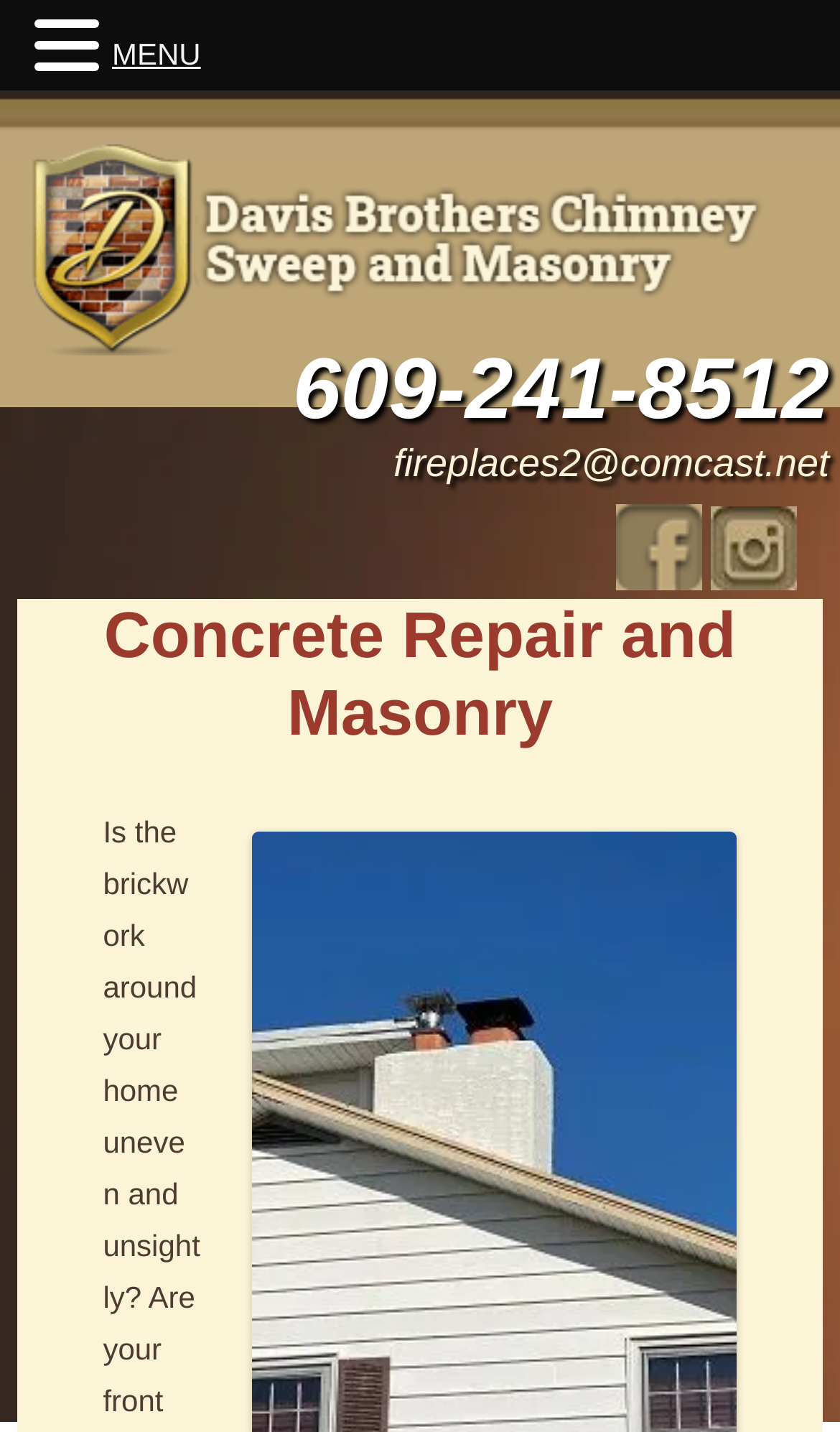How many social media logos are displayed?
Examine the screenshot and reply with a single word or phrase.

2